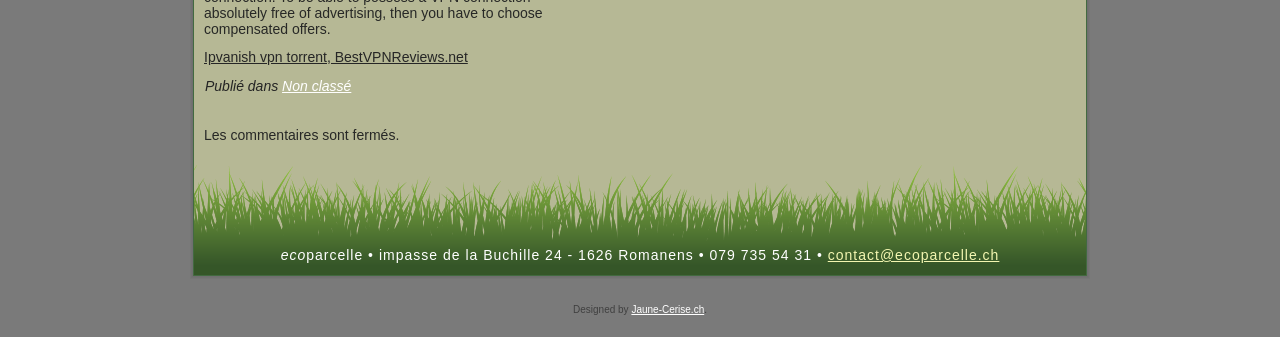Using the provided description: "Ipvanish vpn torrent, BestVPNReviews.net", find the bounding box coordinates of the corresponding UI element. The output should be four float numbers between 0 and 1, in the format [left, top, right, bottom].

[0.159, 0.145, 0.365, 0.193]